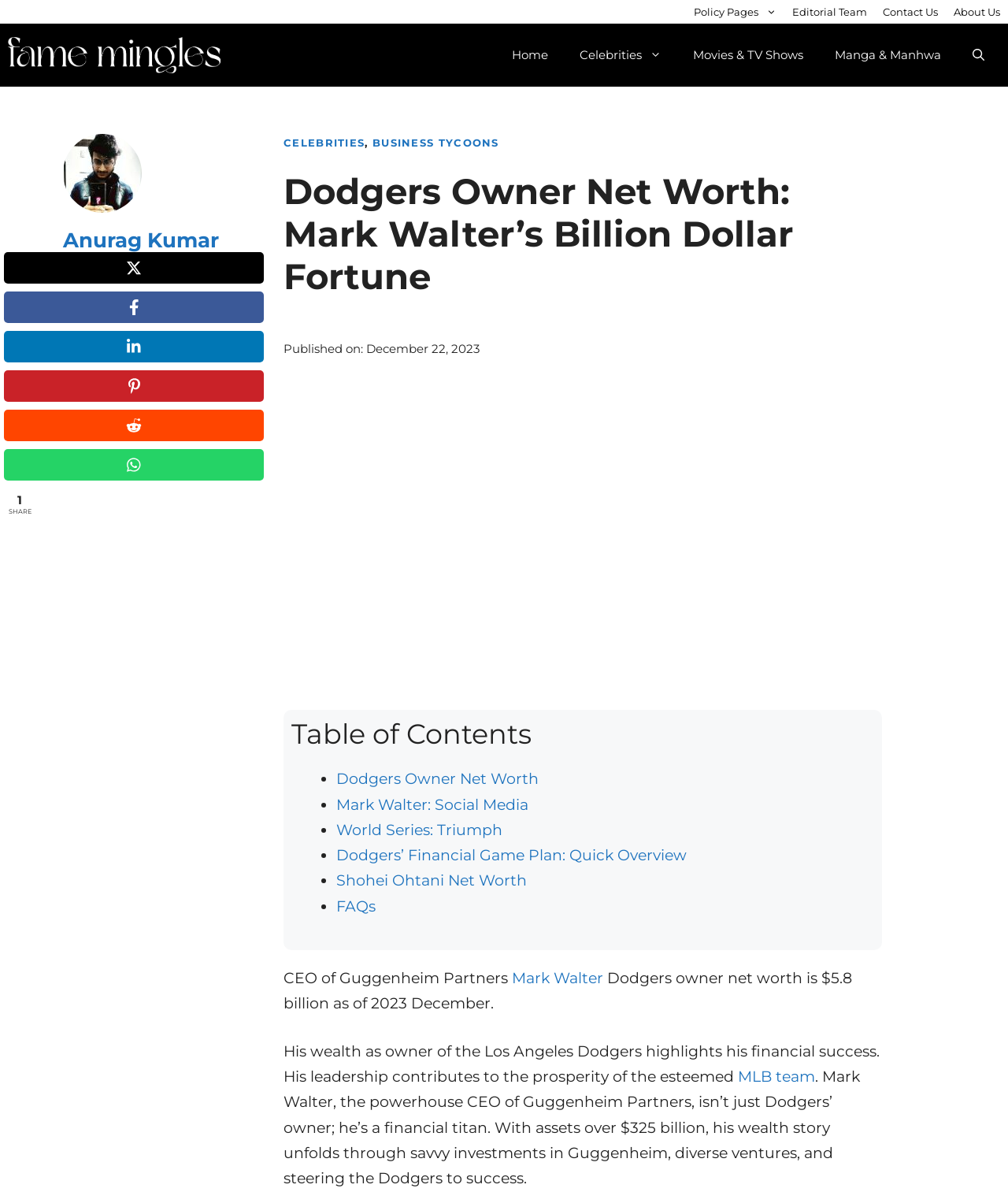What is the net worth of the Dodgers owner?
Refer to the image and provide a thorough answer to the question.

The answer can be found in the paragraph that starts with 'Dodgers owner net worth is $5.8 billion as of 2023 December.' The paragraph provides information about Mark Walter's wealth as the owner of the Los Angeles Dodgers.